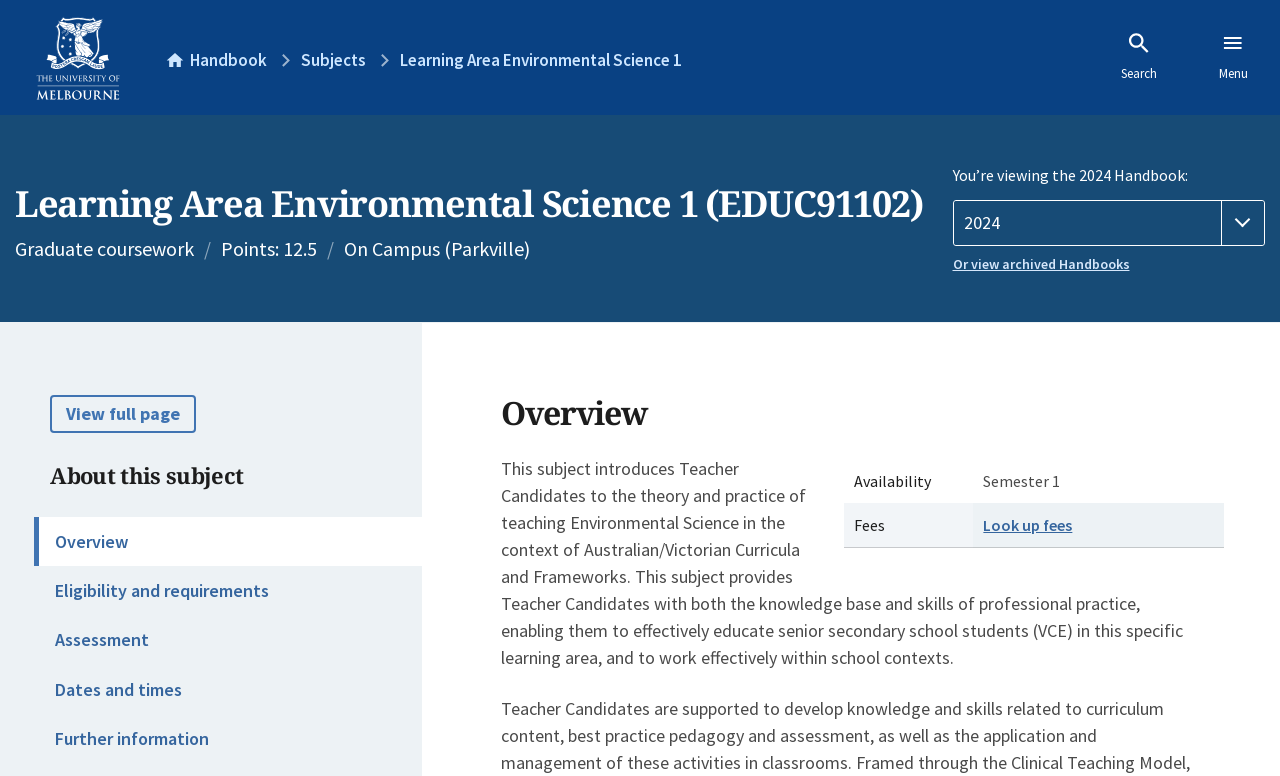Provide the bounding box coordinates of the HTML element this sentence describes: "Or view archived Handbooks".

[0.744, 0.327, 0.988, 0.354]